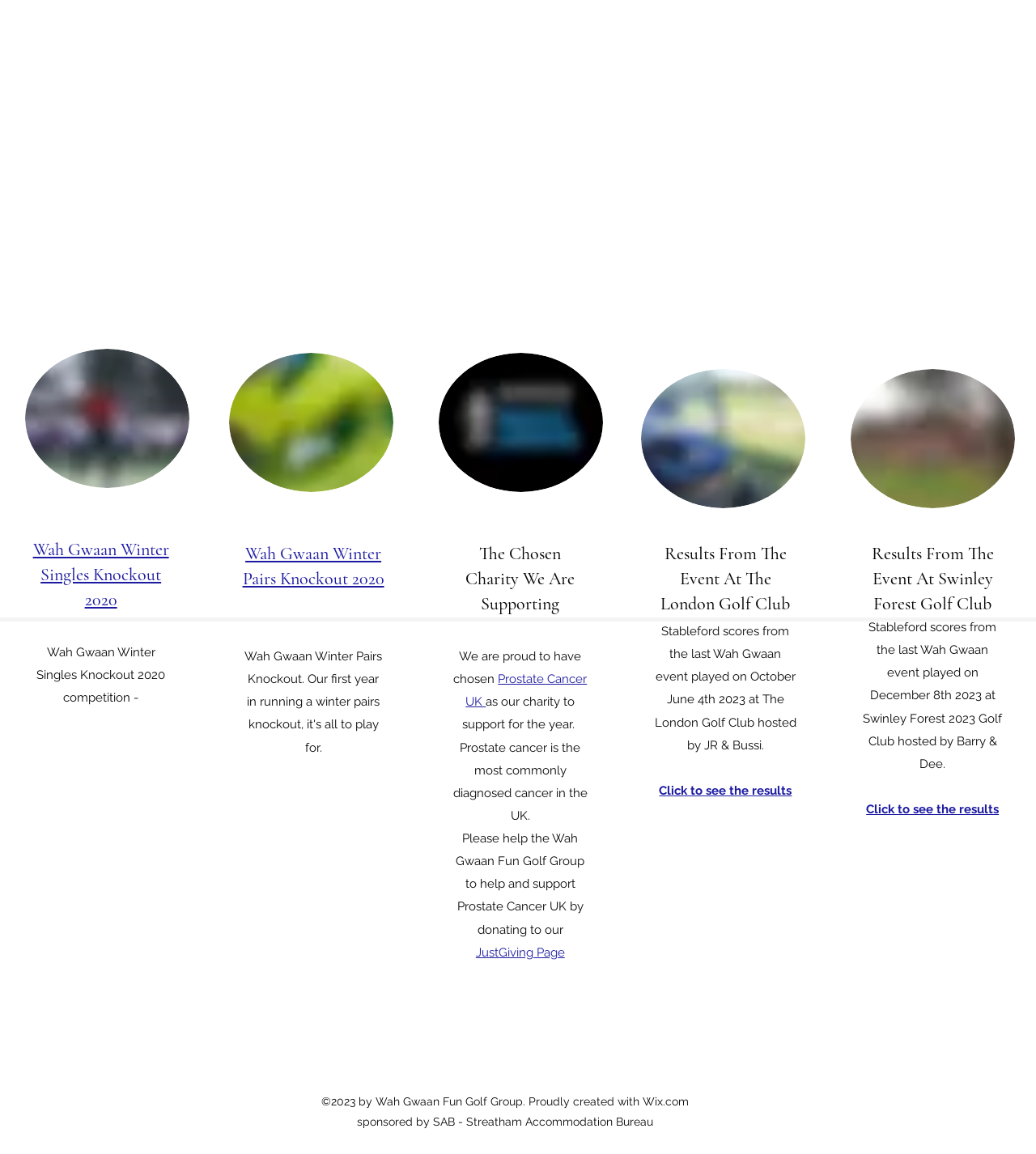What is the name of the organization that created the webpage?
Using the image as a reference, answer with just one word or a short phrase.

Wah Gwaan Fun Golf Group